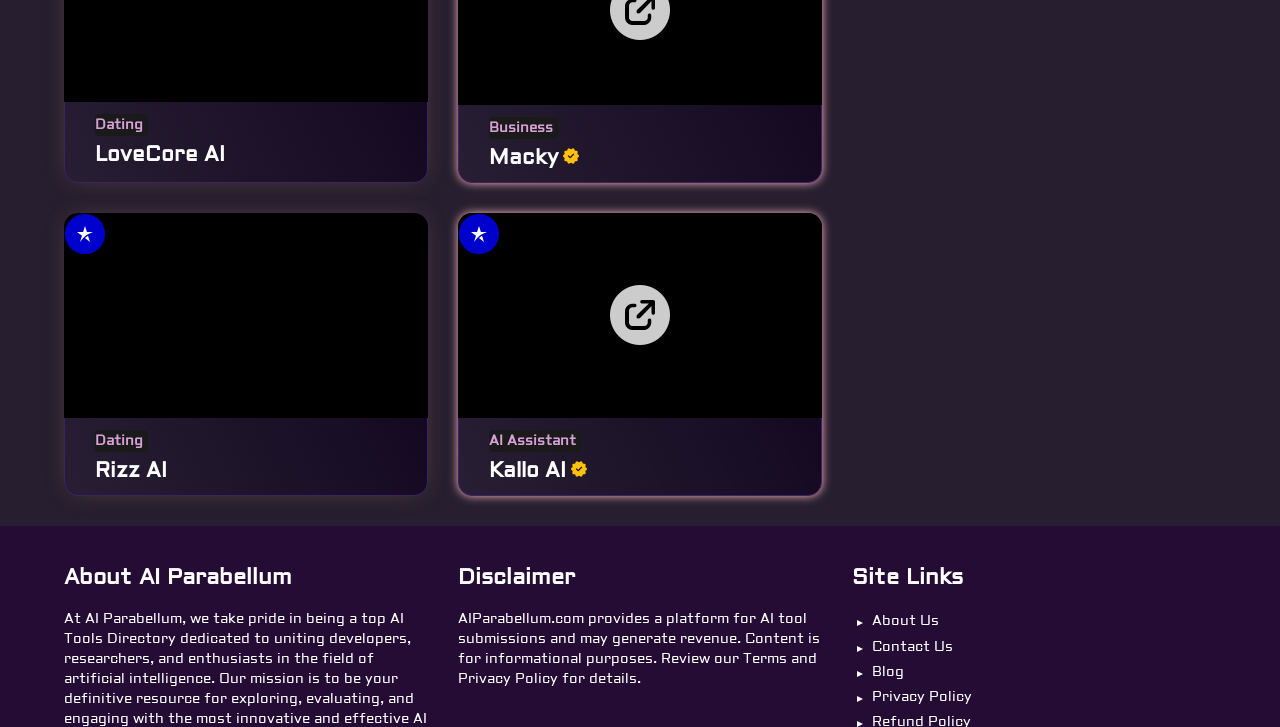Find the bounding box coordinates for the area you need to click to carry out the instruction: "Explore Rizz AI". The coordinates should be four float numbers between 0 and 1, indicated as [left, top, right, bottom].

[0.05, 0.293, 0.334, 0.575]